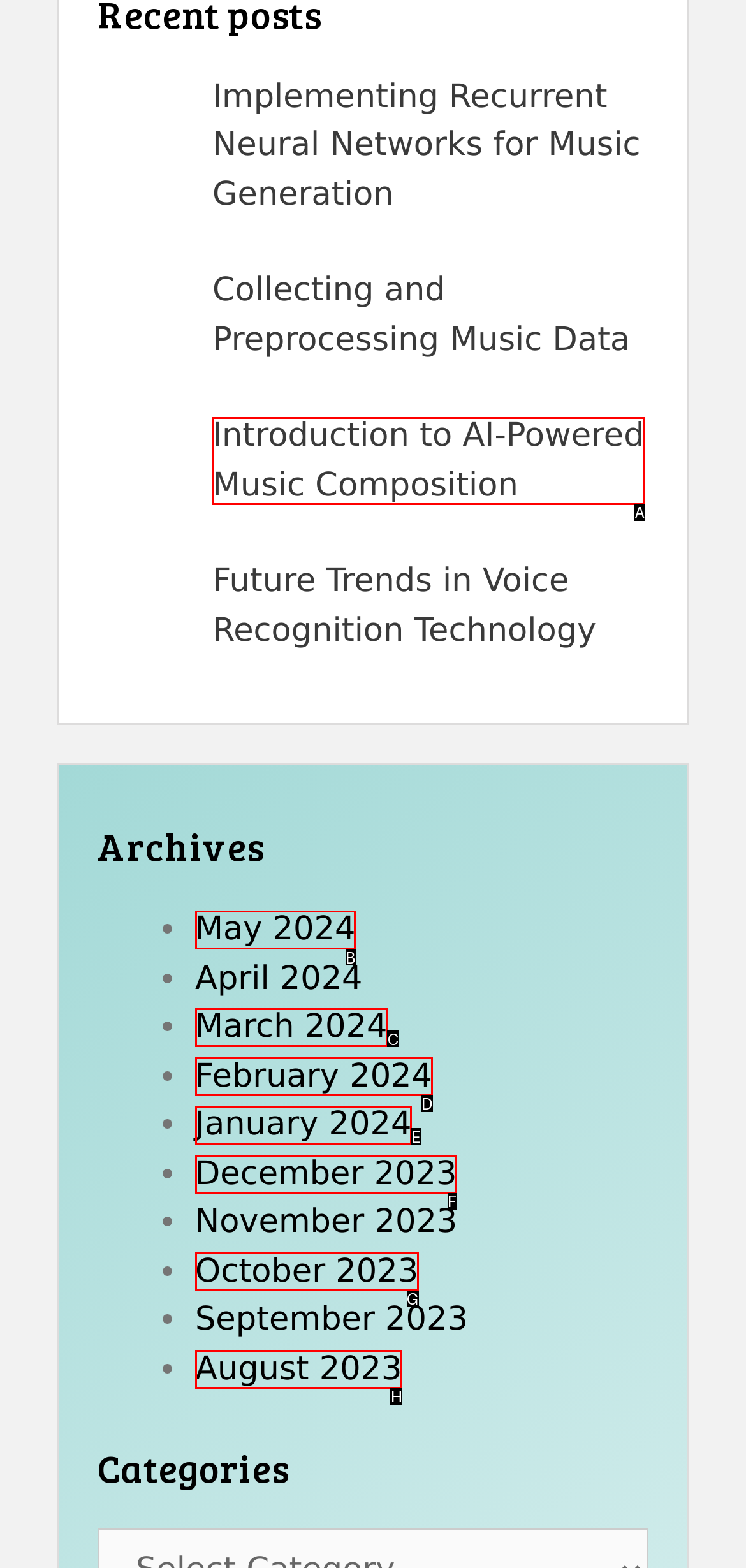Which option aligns with the description: Introduction to AI-Powered Music Composition? Respond by selecting the correct letter.

A